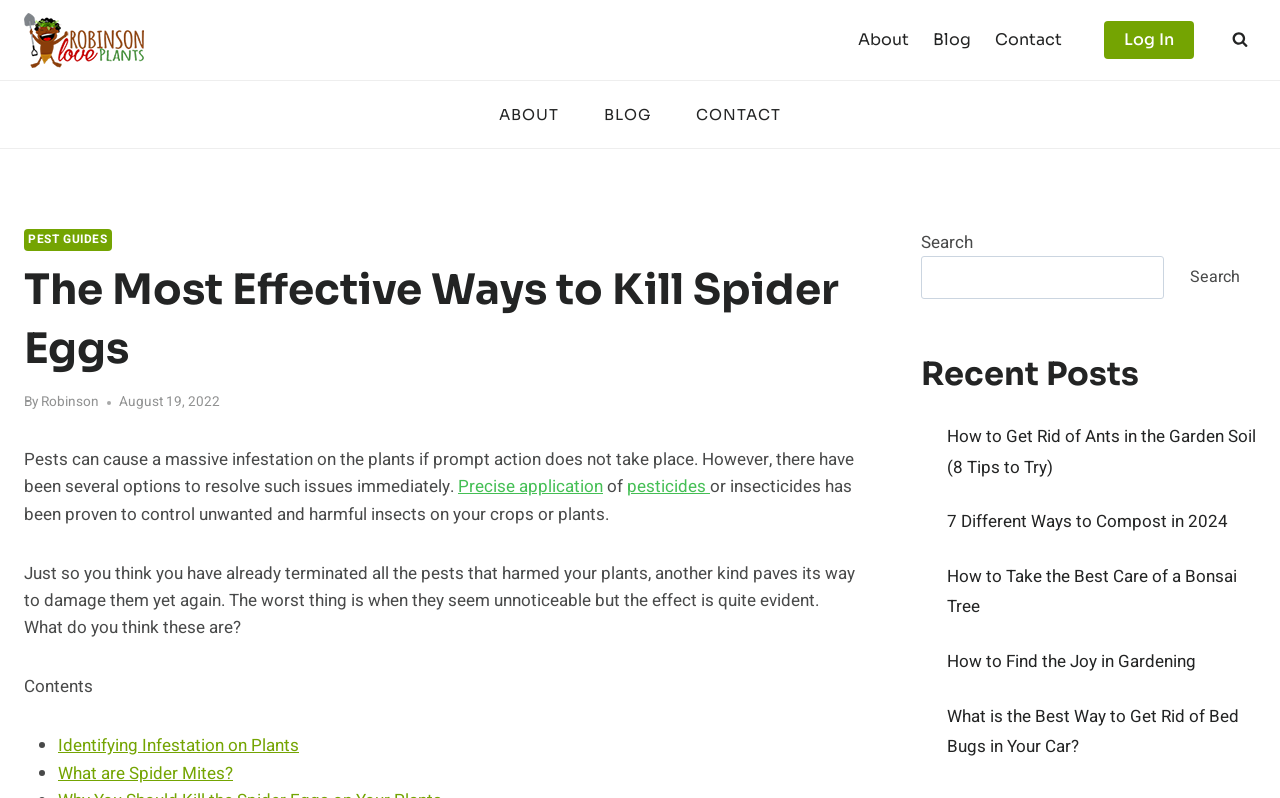What is the author of the article?
Look at the image and provide a short answer using one word or a phrase.

Robinson